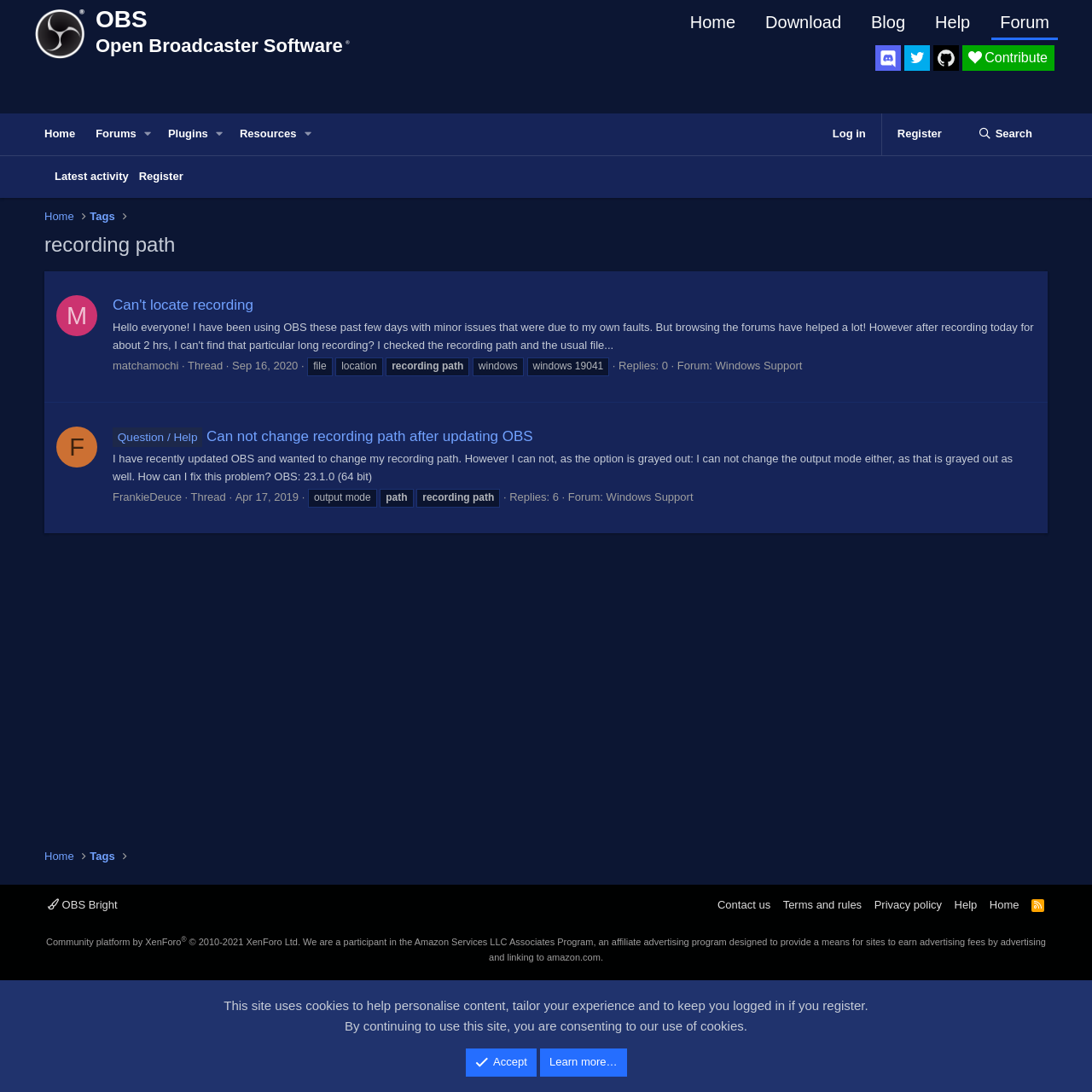Please find the bounding box for the UI element described by: "English".

None